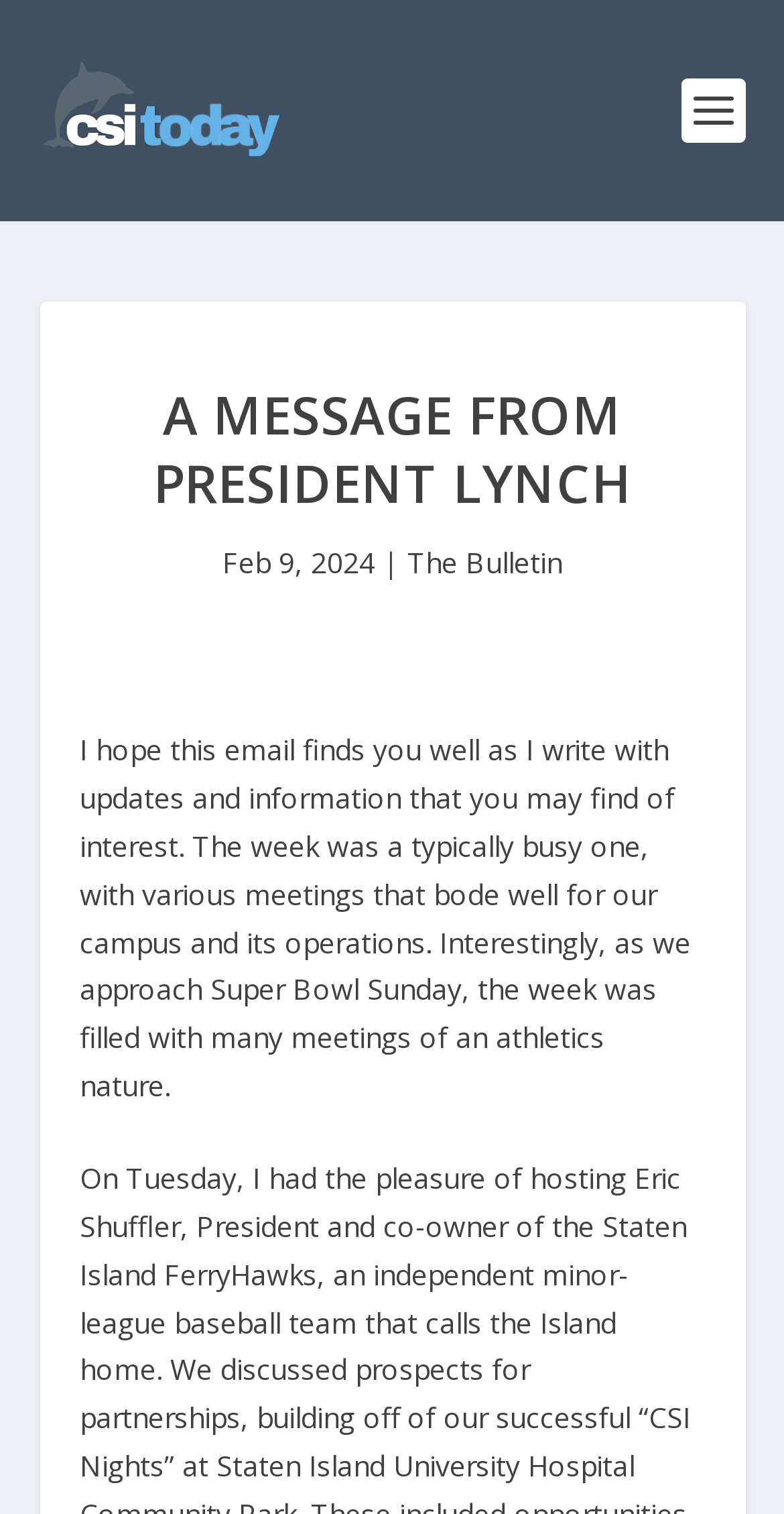Answer the question using only a single word or phrase: 
What is the name of the website?

CSI Today